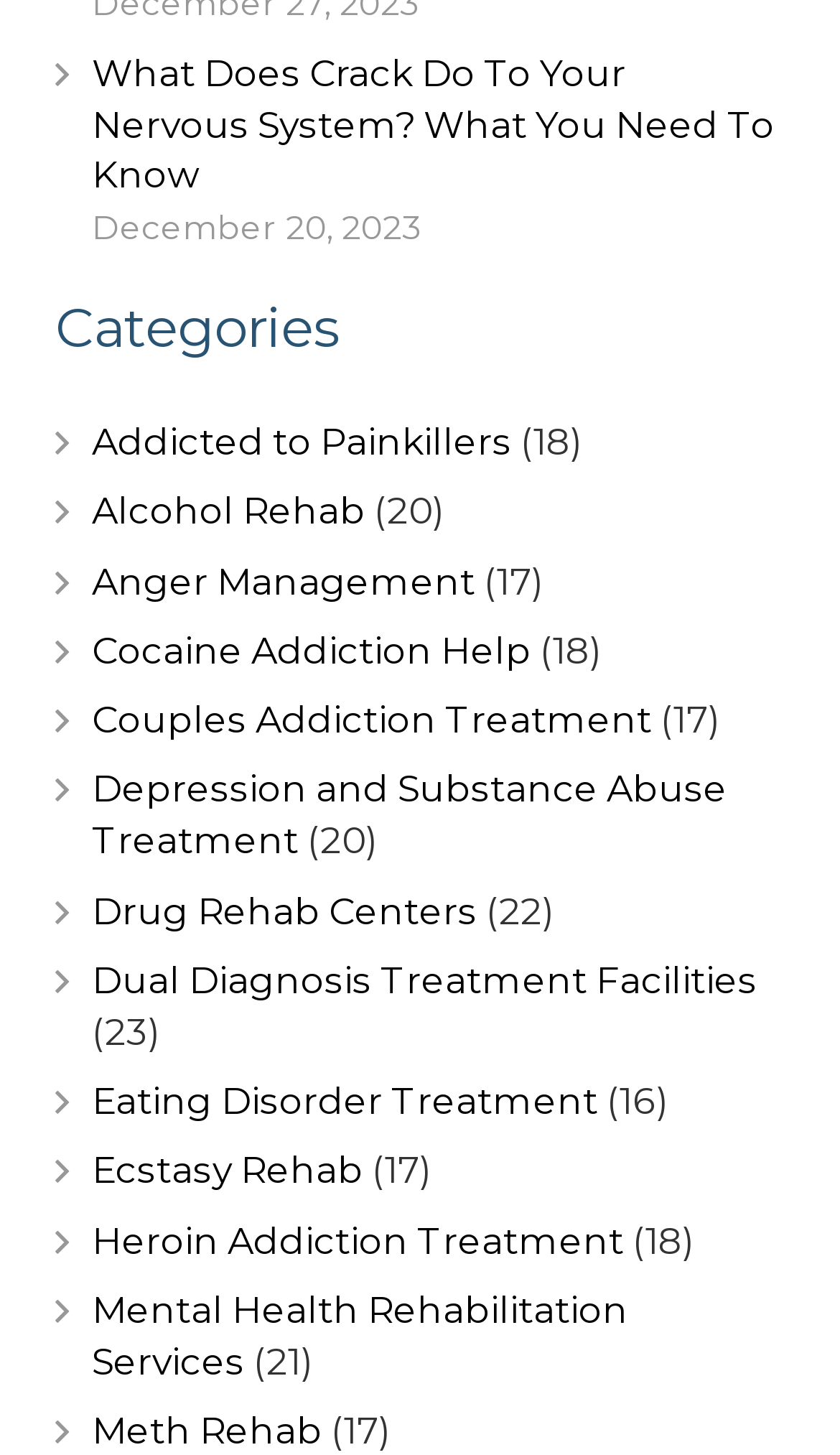Locate the bounding box coordinates of the clickable region necessary to complete the following instruction: "Explore depression and substance abuse treatment". Provide the coordinates in the format of four float numbers between 0 and 1, i.e., [left, top, right, bottom].

[0.109, 0.528, 0.865, 0.593]